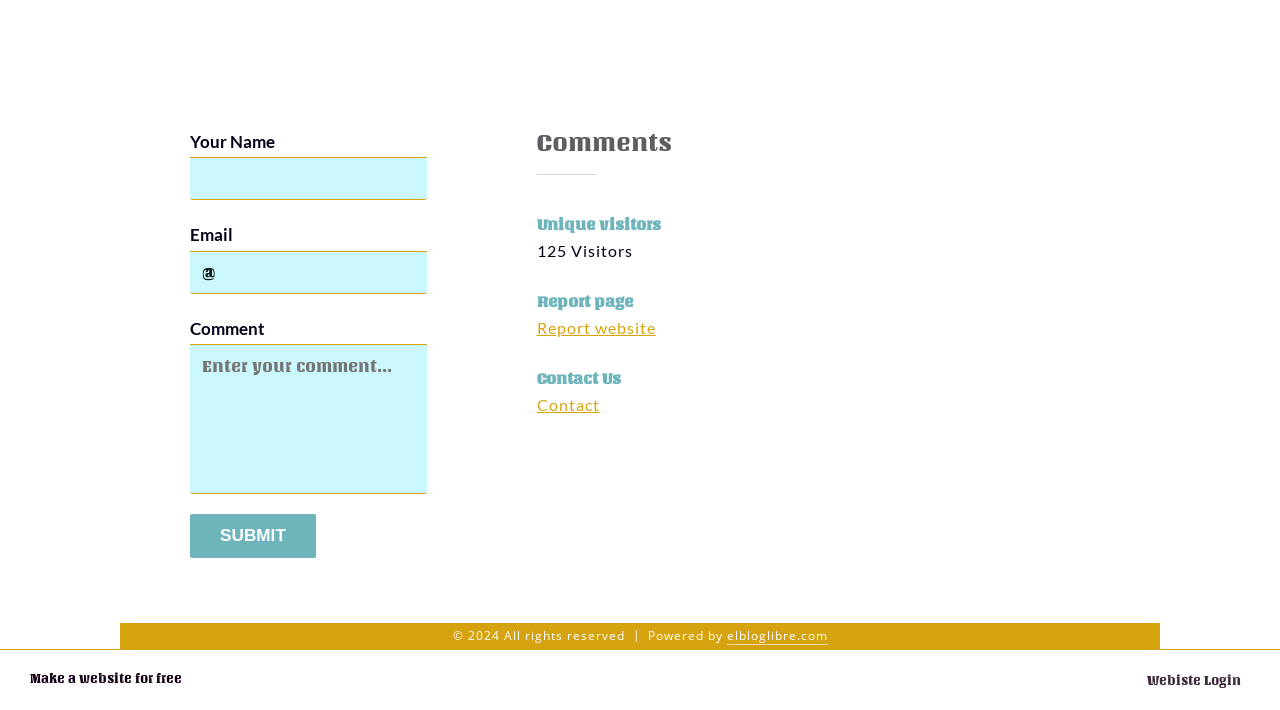Identify the bounding box for the element characterized by the following description: "Submit".

[0.148, 0.724, 0.247, 0.785]